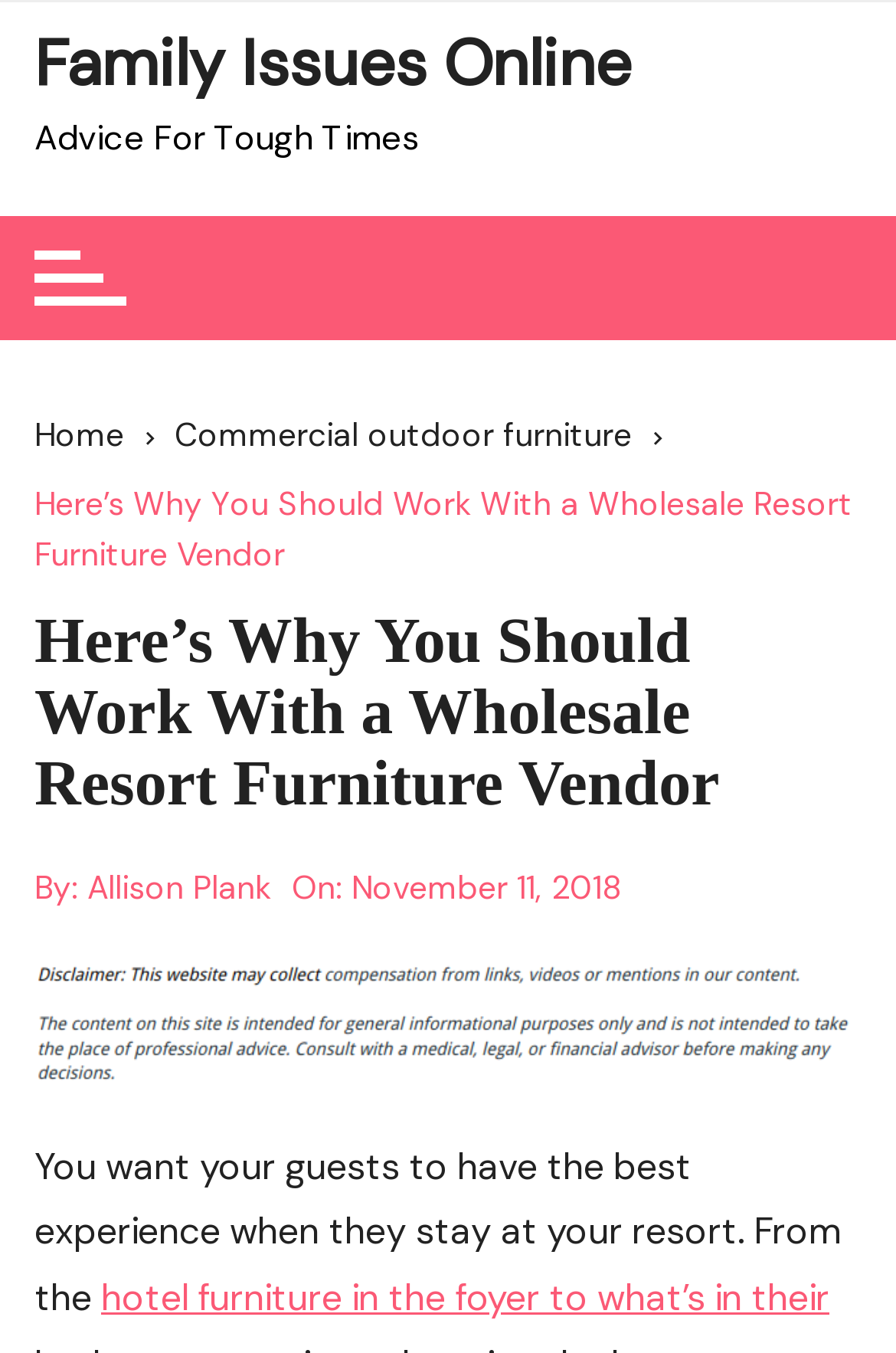Provide a thorough summary of the webpage.

The webpage appears to be an article or blog post titled "Here's Why You Should Work With a Wholesale Resort Furniture Vendor" on a website called "Family Issues Online". At the top left of the page, there is a link to the website's homepage, accompanied by a breadcrumbs navigation menu that shows the article's category, "Commercial outdoor furniture". 

Below the navigation menu, the article's title is displayed prominently, followed by the author's name, "Allison Plank", and the publication date, "November 11, 2018". 

The main content of the article starts with a brief introduction, which is partially visible on the page. The text reads, "You want your guests to have the best experience when they stay at your resort. From the hotel furniture in the foyer to what’s in their...". 

To the right of the introduction, there is an image that takes up a significant portion of the page. The image is not described, but it likely relates to the article's topic of resort furniture. 

There are no other visible UI elements or text on the page, suggesting that the article continues below the fold.